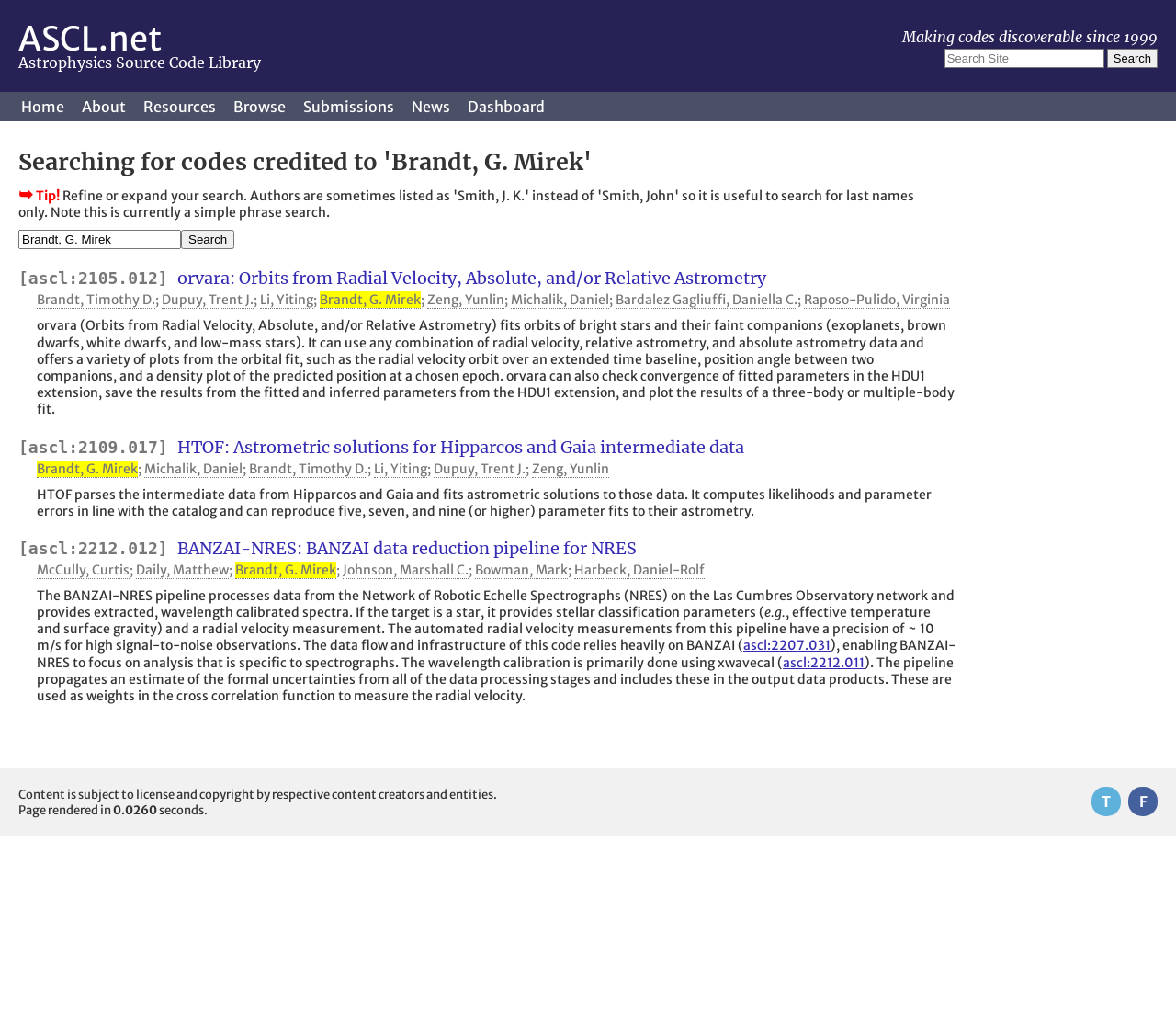How many search results are displayed?
Please give a well-detailed answer to the question.

The webpage displays three search results, each with a title, authors, and a description. The results are listed in a vertical order, with the first result starting from the top.